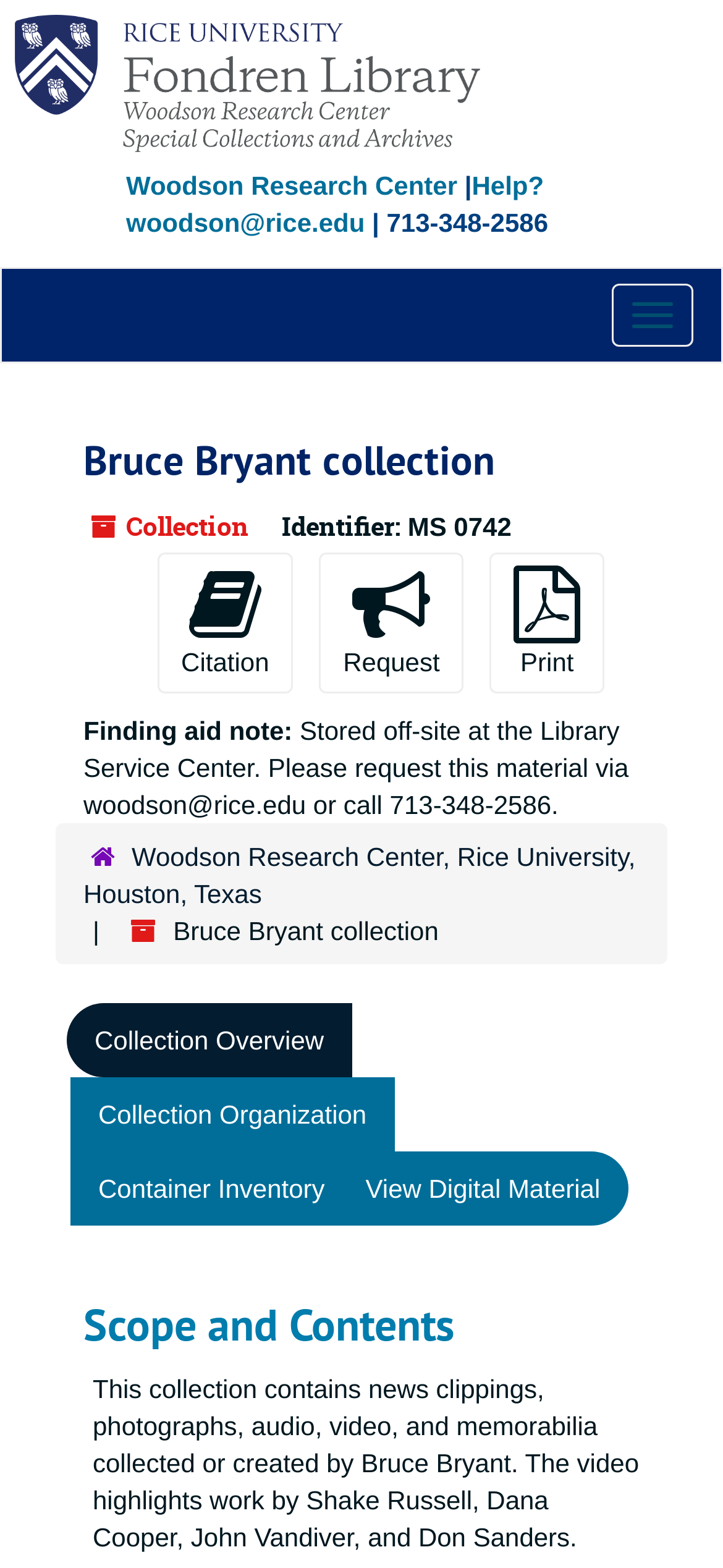Please determine the bounding box coordinates of the element's region to click in order to carry out the following instruction: "Click on the link to skip to search". The coordinates should be four float numbers between 0 and 1, i.e., [left, top, right, bottom].

None